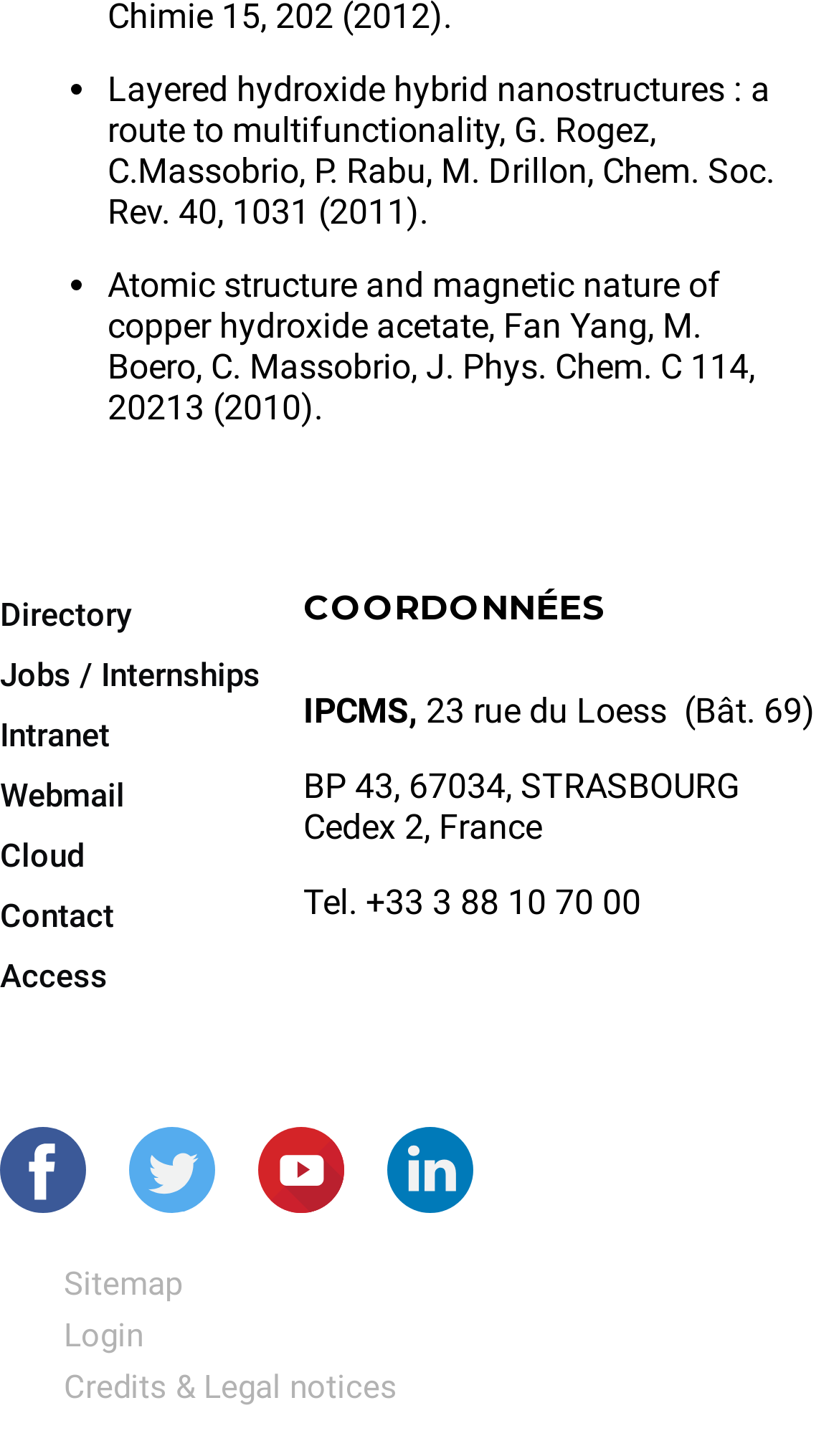Please identify the bounding box coordinates of the area that needs to be clicked to follow this instruction: "Visit Jobs / Internships".

[0.0, 0.45, 0.31, 0.476]